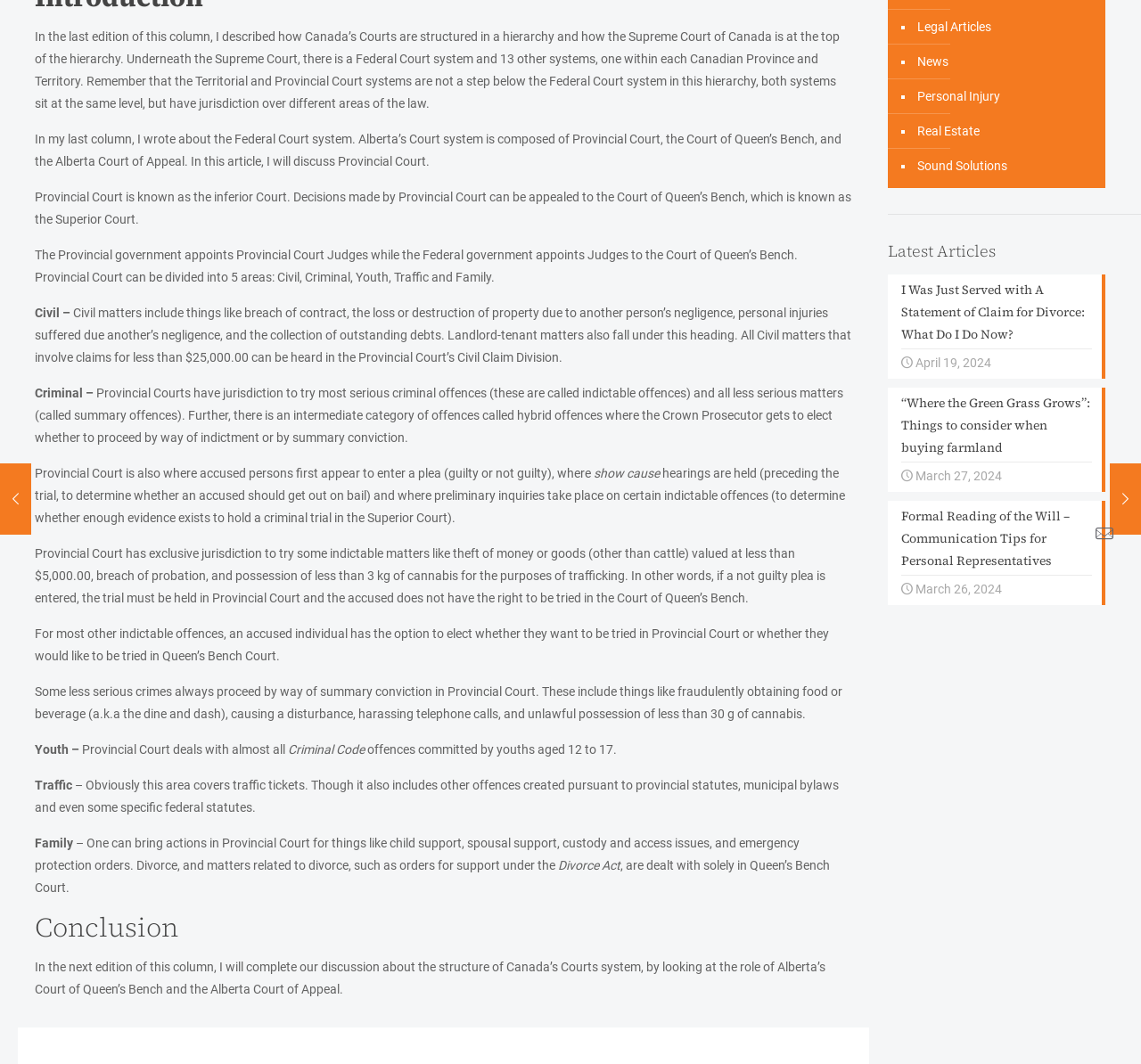Given the element description "Privacy Policy", identify the bounding box of the corresponding UI element.

[0.295, 0.348, 0.483, 0.383]